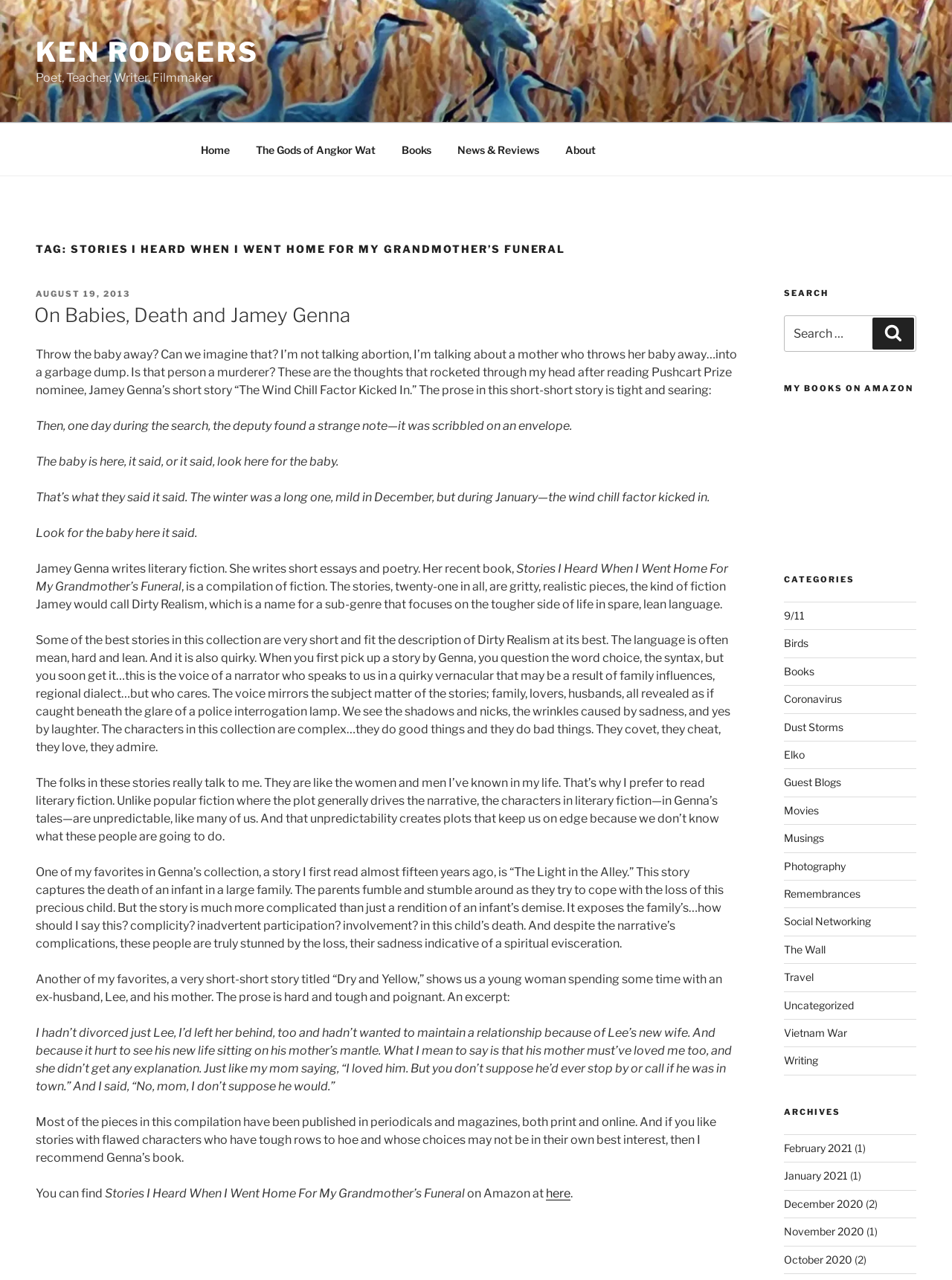Bounding box coordinates are to be given in the format (top-left x, top-left y, bottom-right x, bottom-right y). All values must be floating point numbers between 0 and 1. Provide the bounding box coordinate for the UI element described as: About

[0.58, 0.103, 0.639, 0.131]